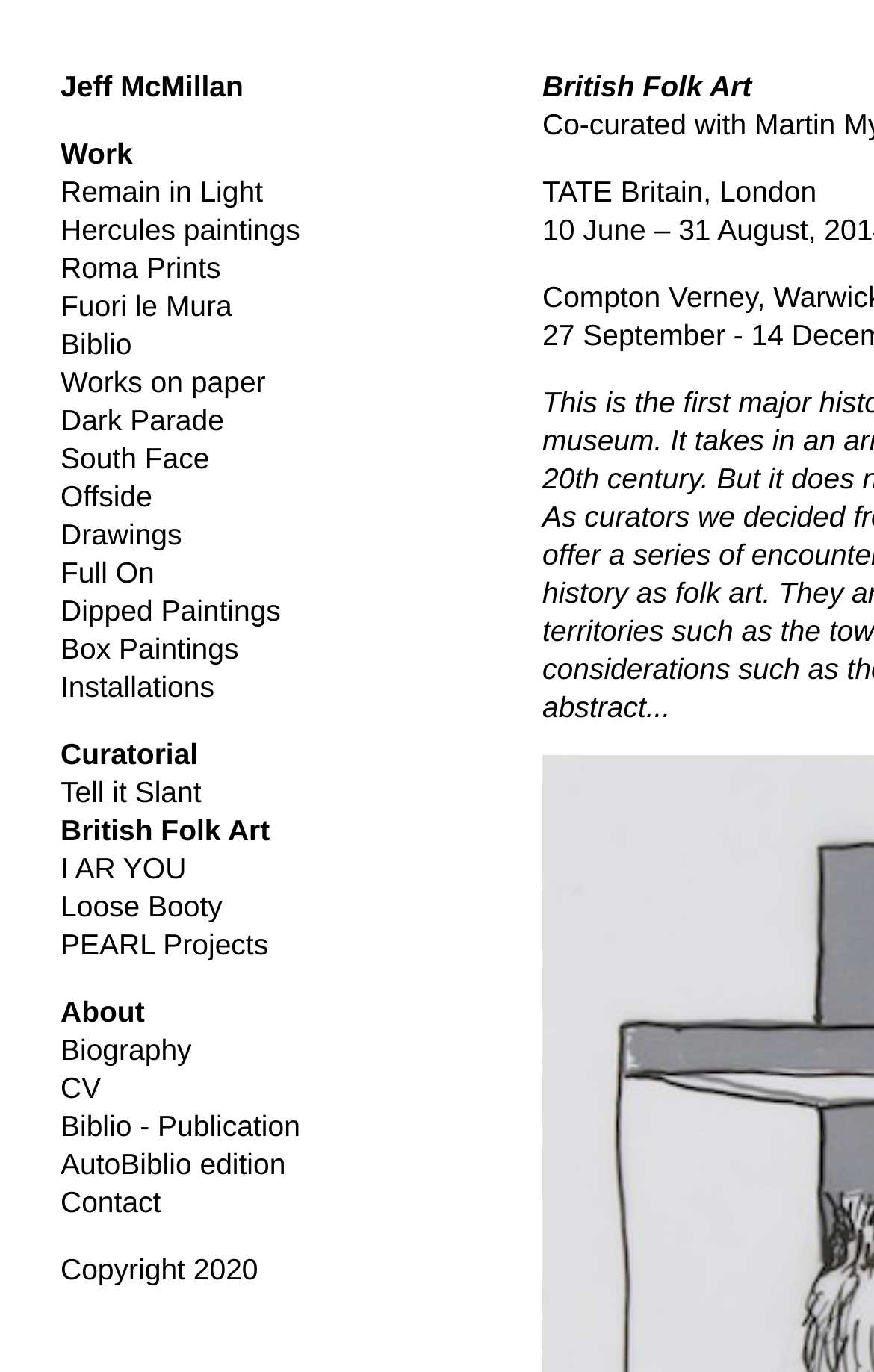Determine the bounding box for the described HTML element: "Hercules paintings". Ensure the coordinates are four float numbers between 0 and 1 in the format [left, top, right, bottom].

[0.069, 0.155, 0.343, 0.18]